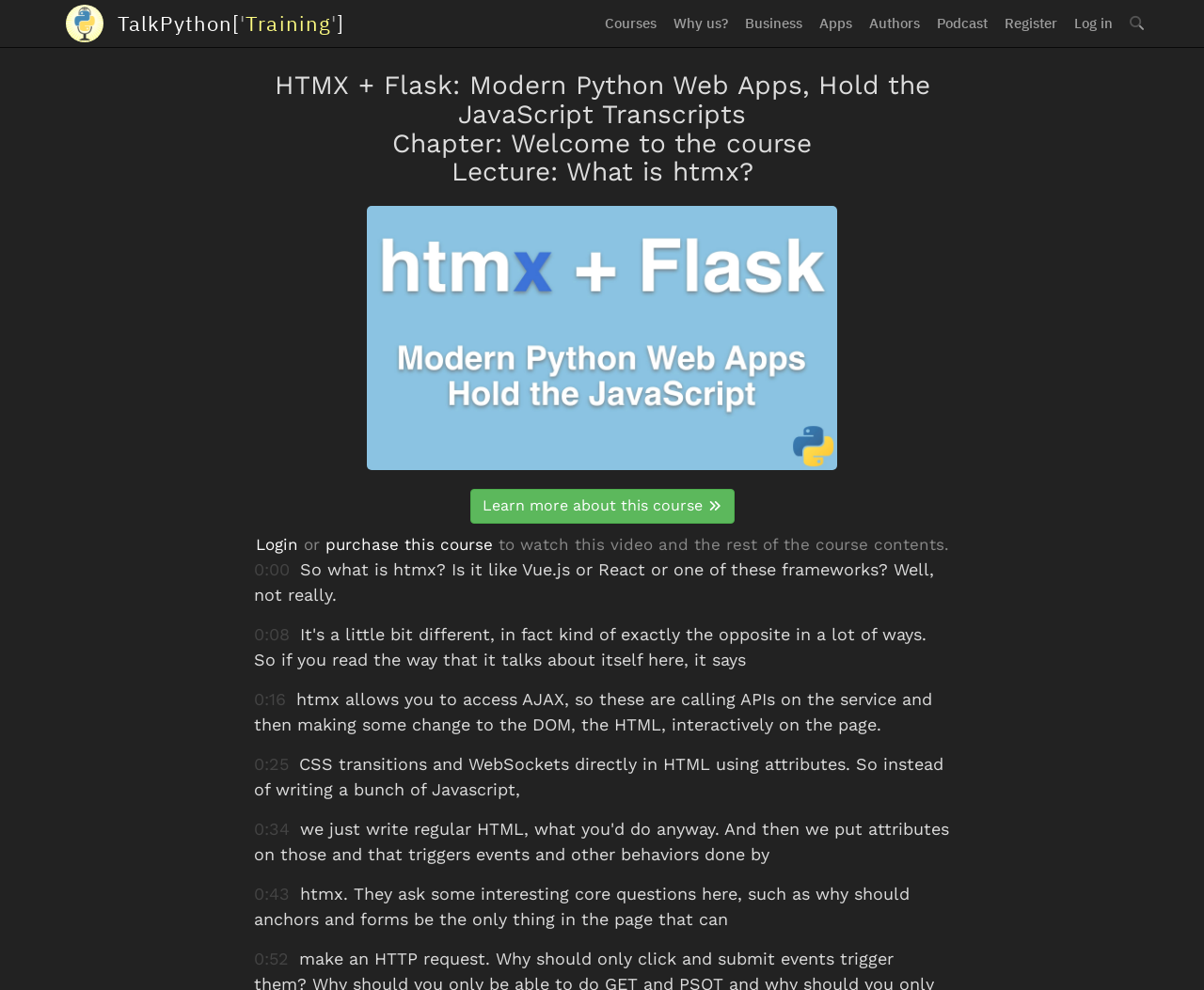Given the element description "title="Search our course library"" in the screenshot, predict the bounding box coordinates of that UI element.

[0.931, 0.0, 0.957, 0.047]